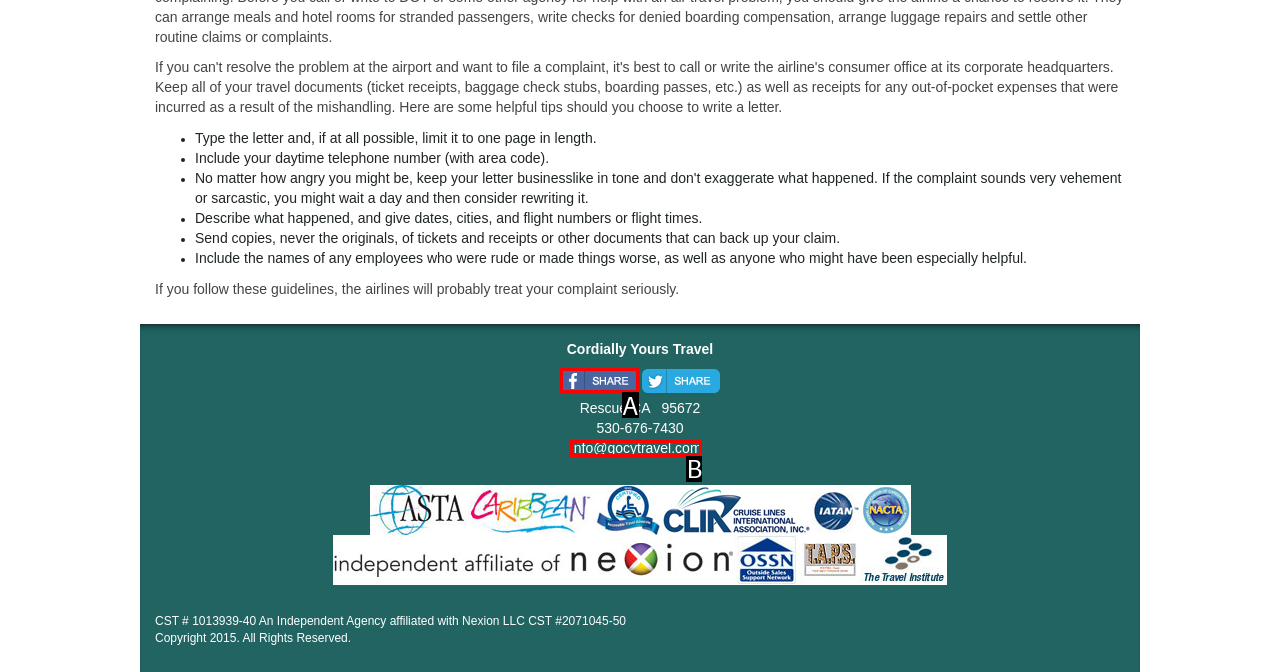Identify the letter of the option that best matches the following description: info@gocytravel.com. Respond with the letter directly.

B